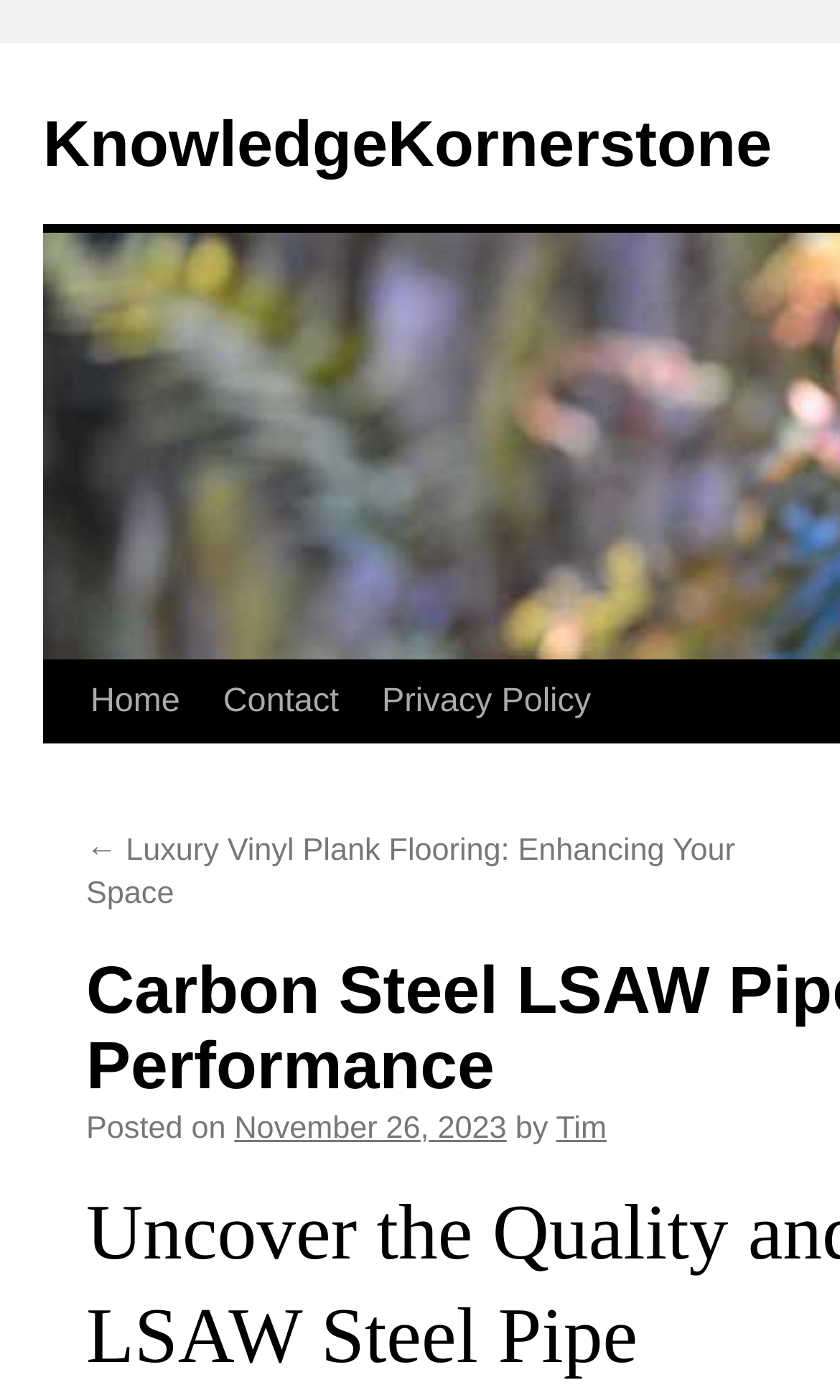Look at the image and answer the question in detail:
What is the previous article about?

I found the topic of the previous article by looking at the link element with the text '← Luxury Vinyl Plank Flooring: Enhancing Your Space', which is likely to be a link to the previous article.